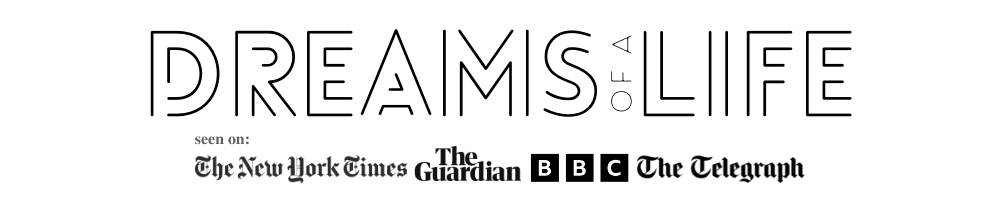What is the theme conveyed by the overall design?
Provide a well-explained and detailed answer to the question.

The caption states that the overall design conveys a sense of elegance and aspiration, which perfectly aligns with the theme of living a fulfilling life, suggesting that the design is intended to evoke a sense of optimism and positivity.